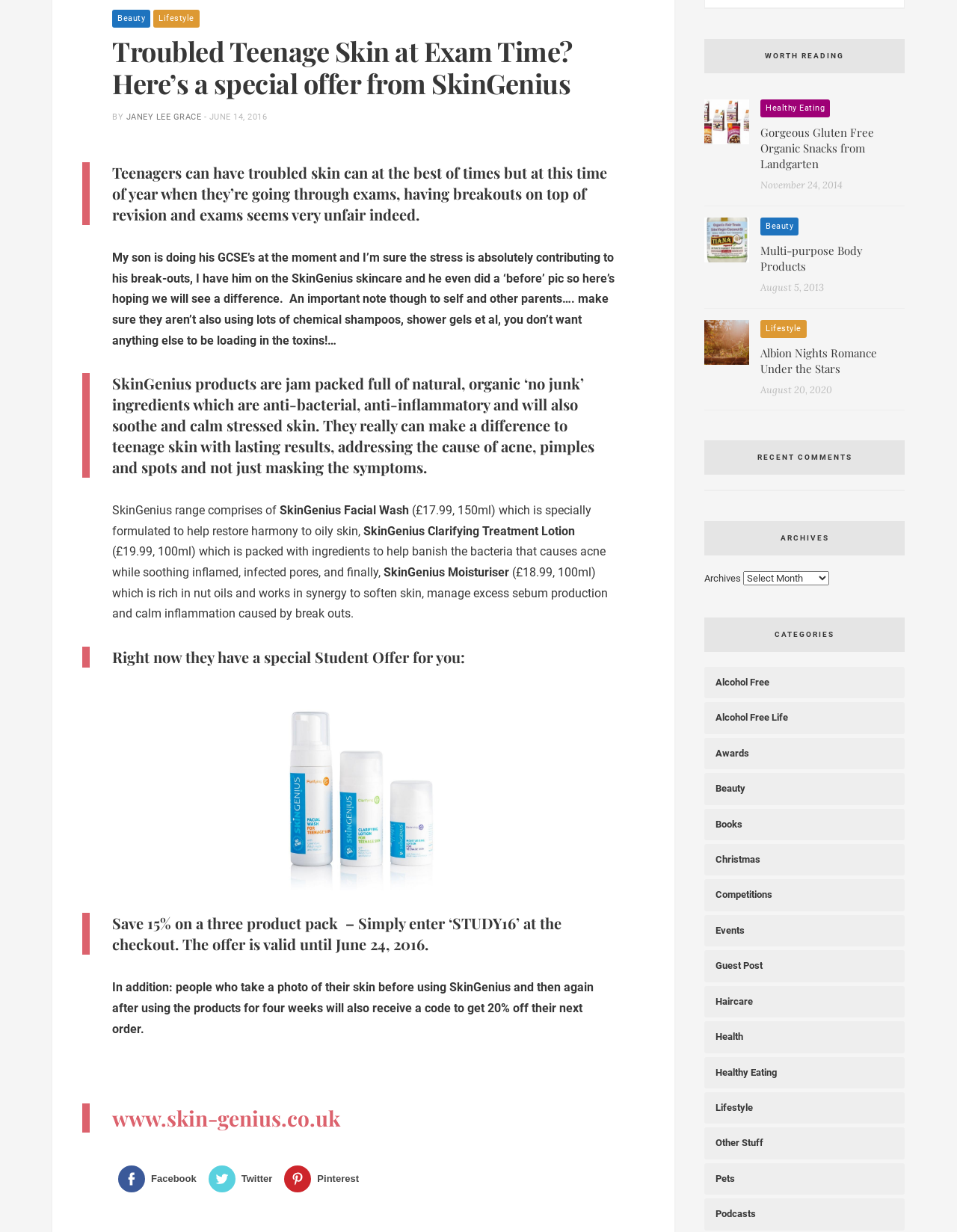What is the author's son doing at the moment?
Based on the image, respond with a single word or phrase.

GCSE's